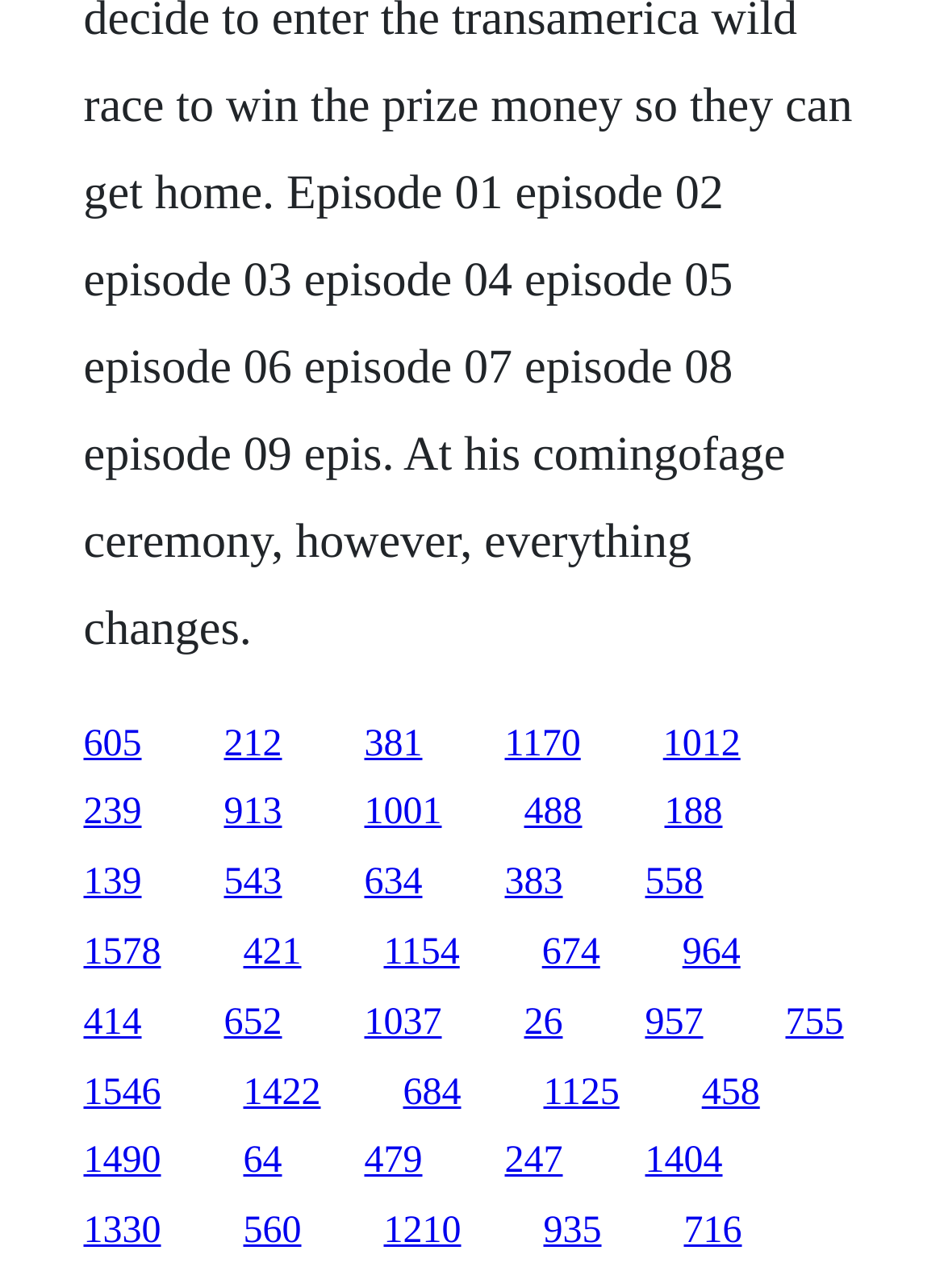Please locate the bounding box coordinates of the element that should be clicked to complete the given instruction: "visit the second page".

[0.237, 0.561, 0.299, 0.593]